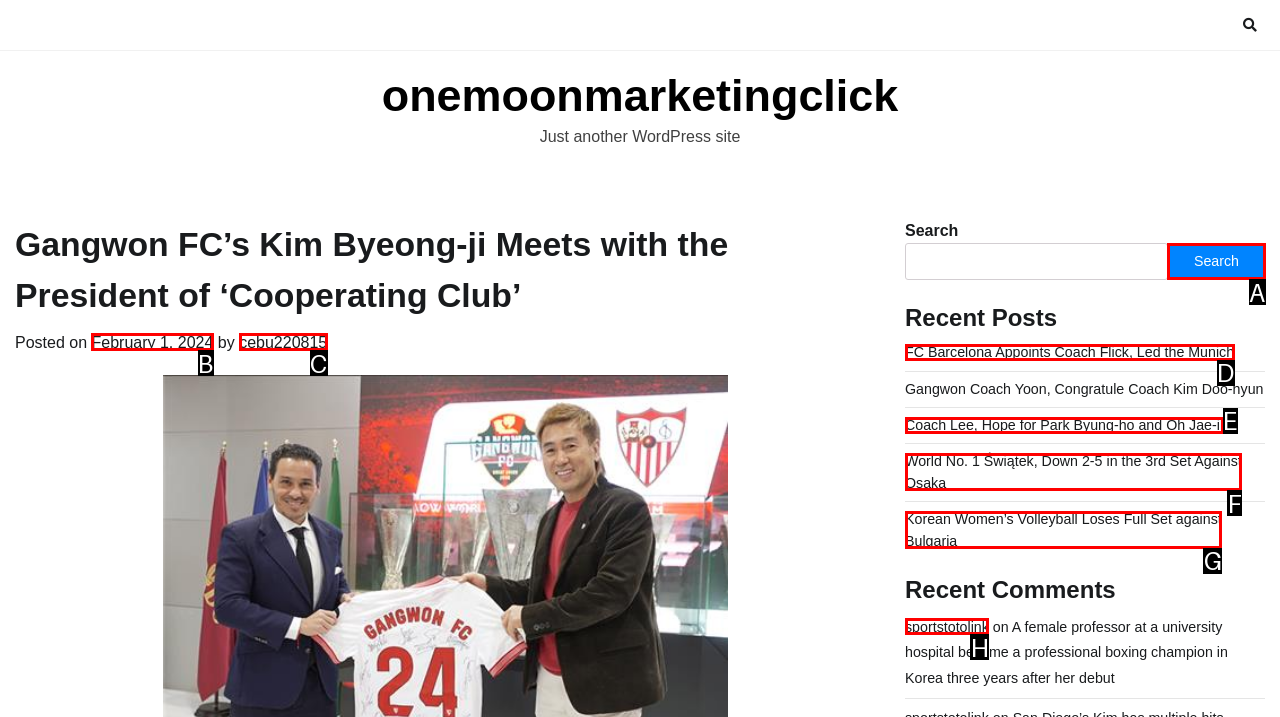From the options provided, determine which HTML element best fits the description: February 1, 2024February 1, 2024. Answer with the correct letter.

B